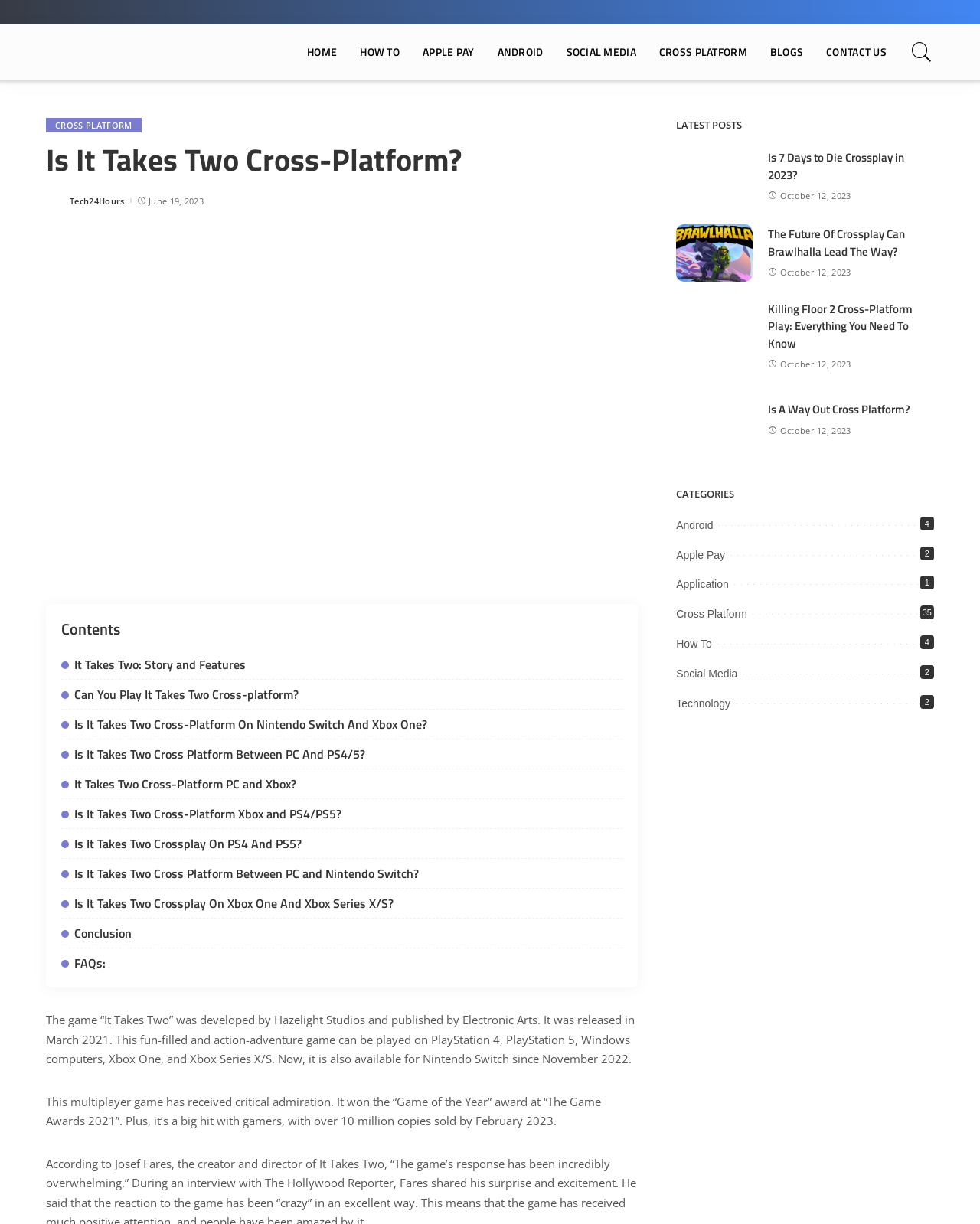Identify and provide the bounding box for the element described by: "Application1".

[0.69, 0.472, 0.744, 0.482]